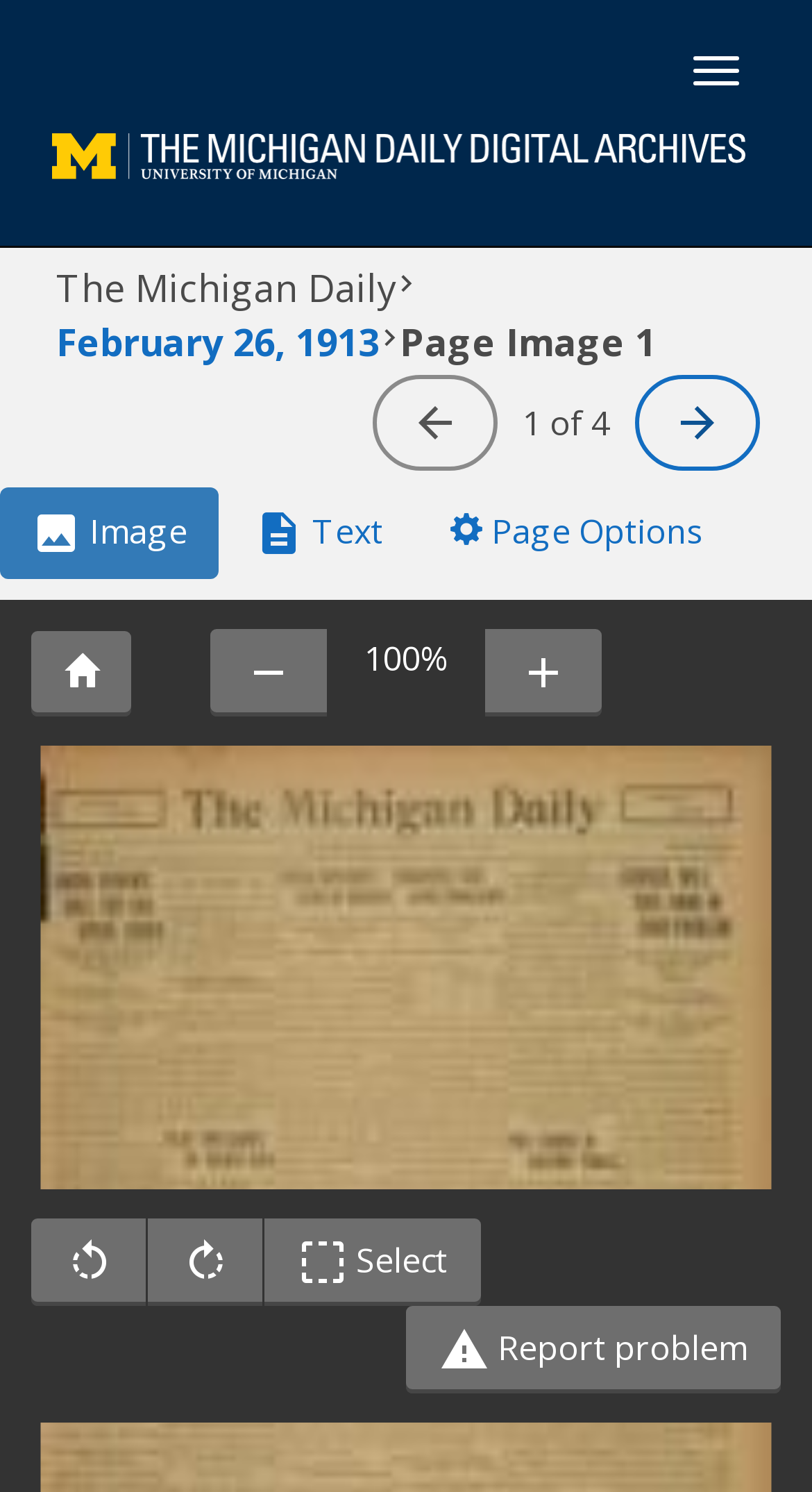What is the function of the 'Toggle Select' button?
Please give a well-detailed answer to the question.

The function of the 'Toggle Select' button is not explicitly stated on the webpage, but it is likely related to selecting or deselecting parts of the image based on its location in the 'image controls' section.